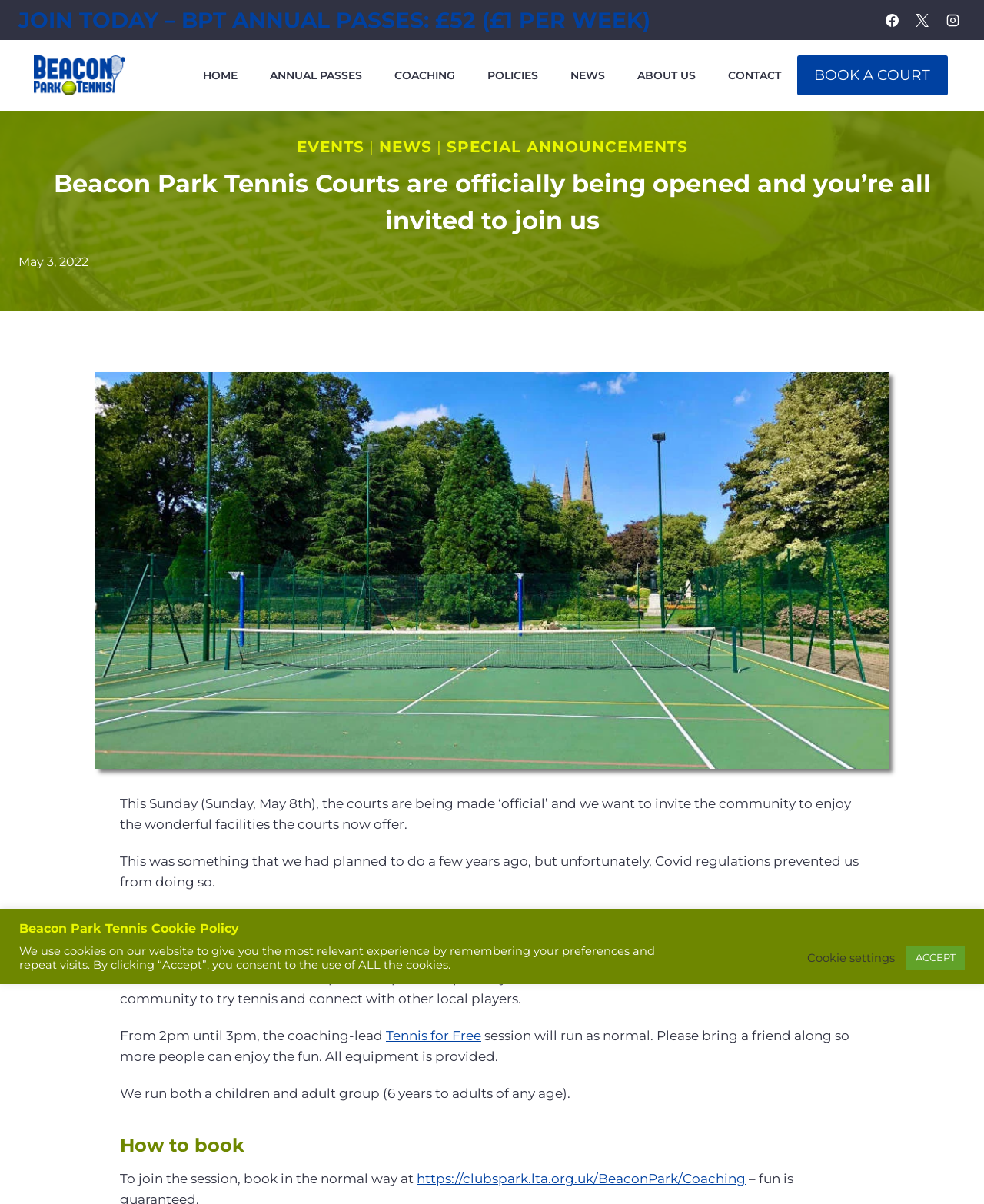Locate the bounding box coordinates of the UI element described by: "Special Announcements". Provide the coordinates as four float numbers between 0 and 1, formatted as [left, top, right, bottom].

[0.454, 0.114, 0.699, 0.13]